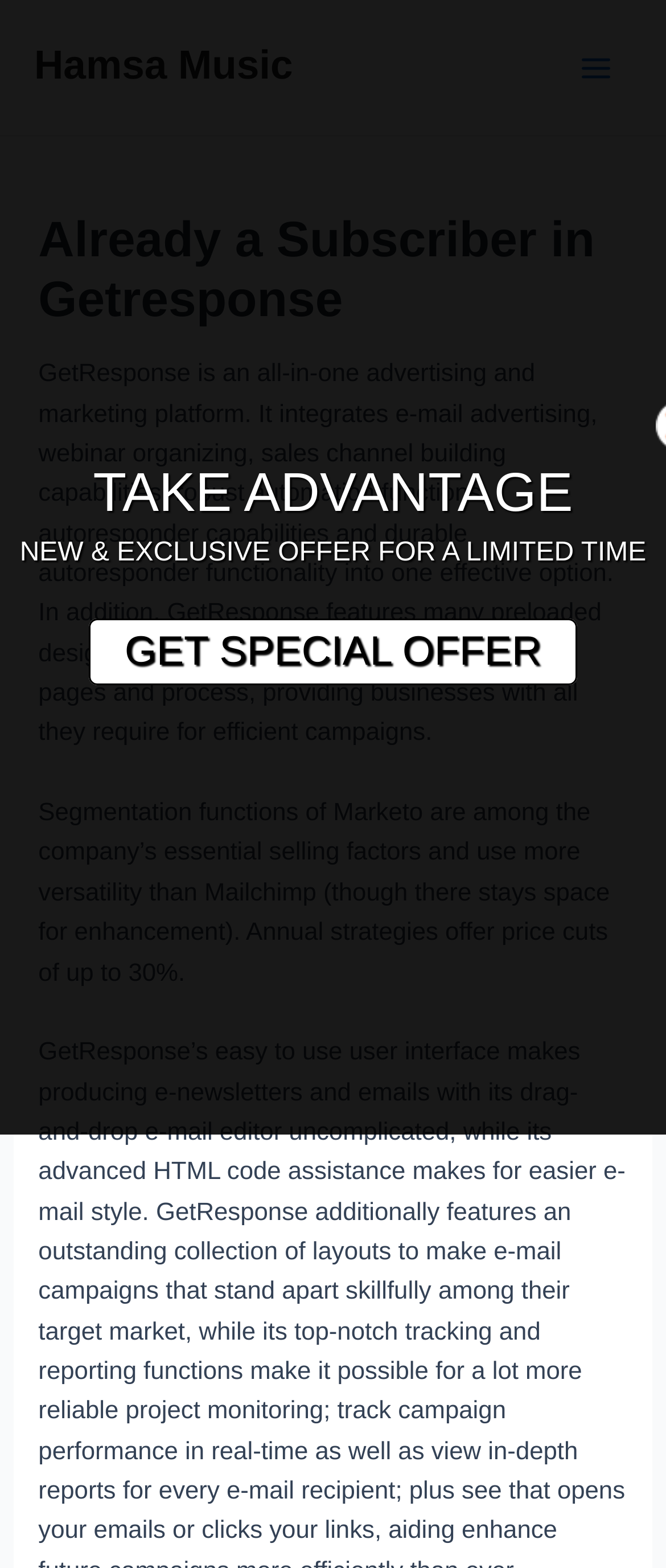What is the limited-time offer for?
Analyze the image and provide a thorough answer to the question.

There is a limited-time offer for a special deal, which is exclusive and new, as indicated by the text 'NEW & EXCLUSIVE OFFER FOR A LIMITED TIME'.